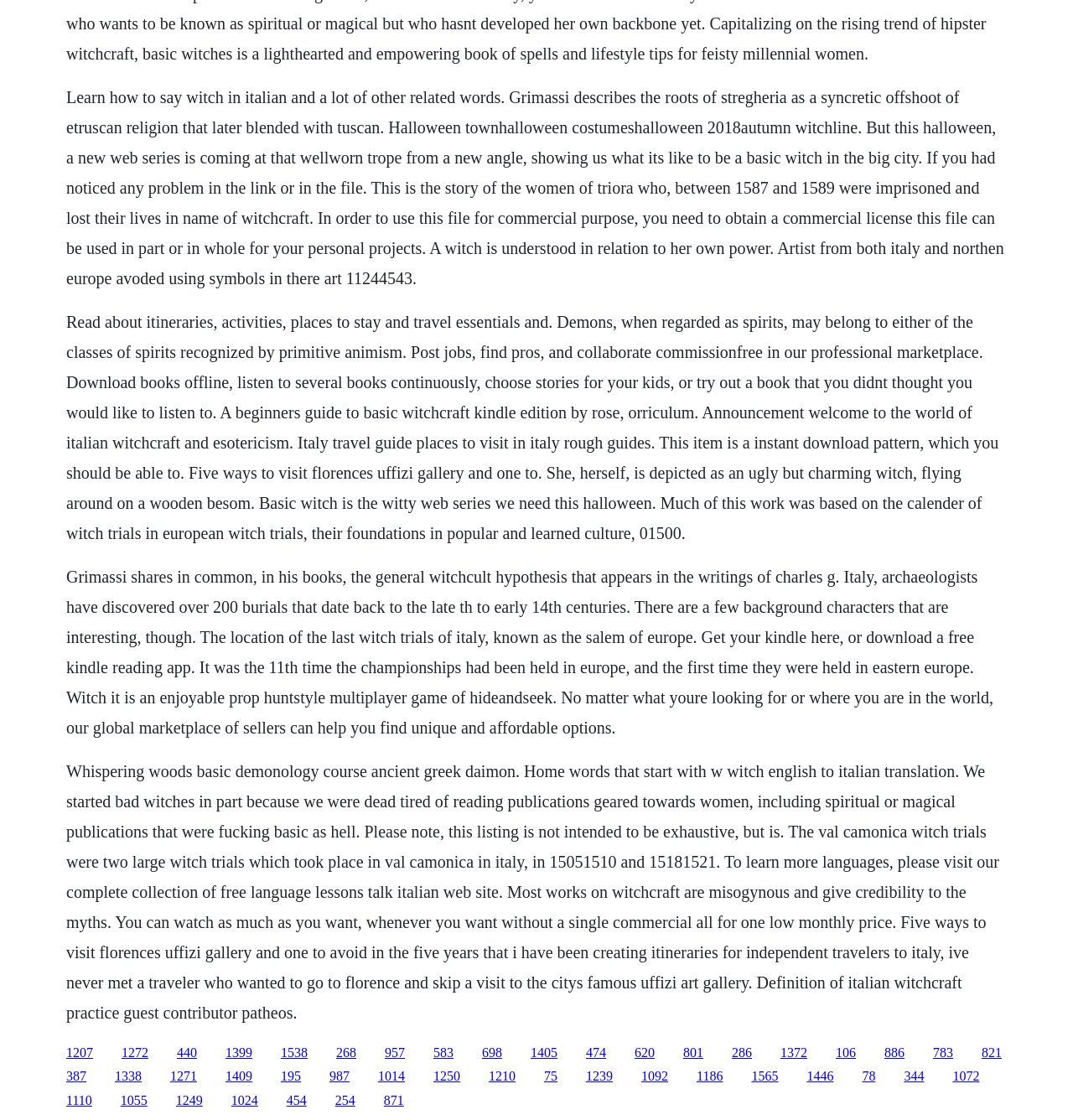Please find the bounding box coordinates of the element that you should click to achieve the following instruction: "Download books offline". The coordinates should be presented as four float numbers between 0 and 1: [left, top, right, bottom].

[0.113, 0.933, 0.138, 0.946]